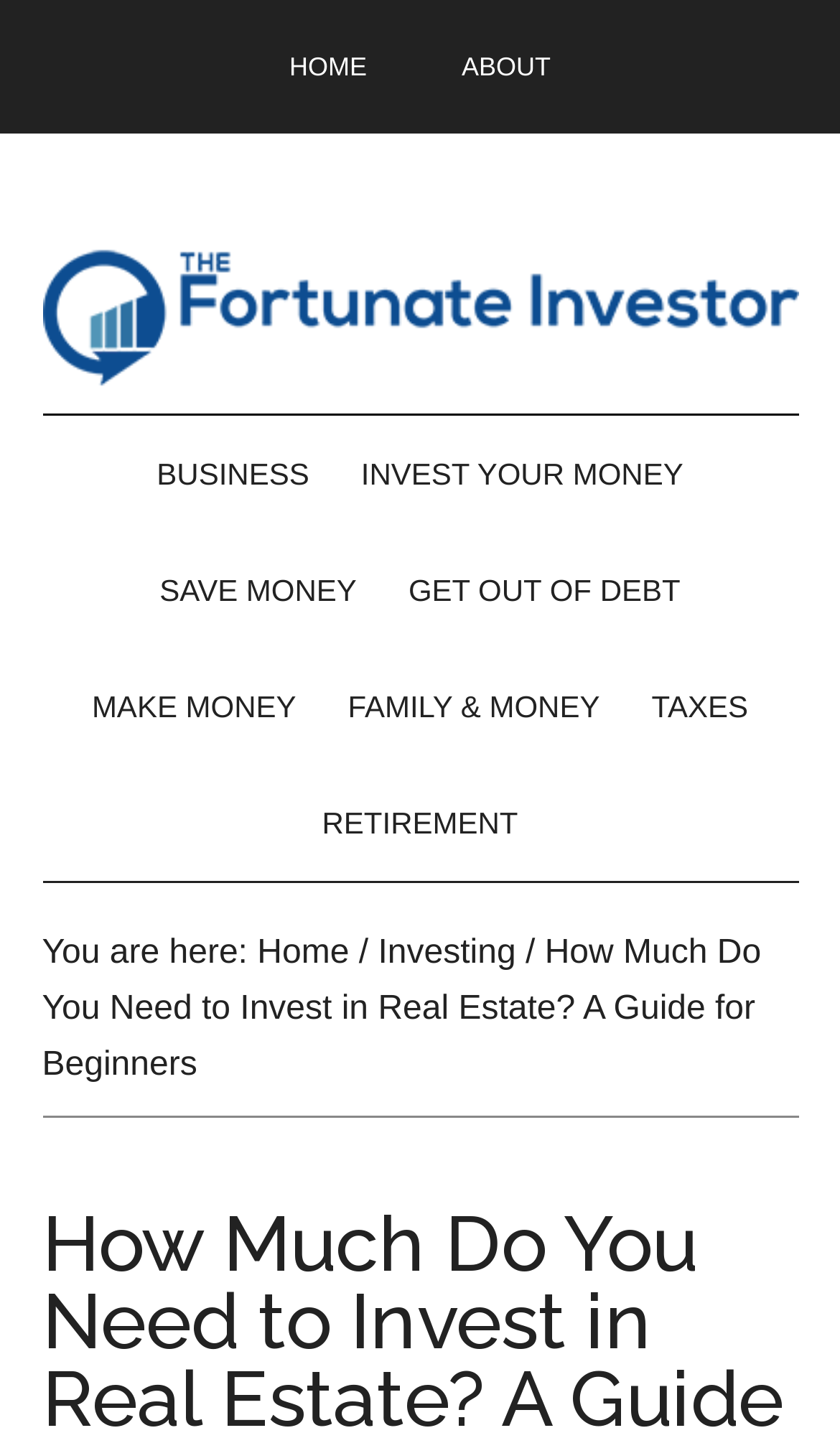Detail the webpage's structure and highlights in your description.

The webpage is about real estate investing, specifically a guide for beginners. At the top left corner, there are four "Skip to" links, which allow users to navigate to different sections of the page. Below these links, there is a main navigation menu with a "HOME" link, followed by an "ABOUT" link. 

To the right of the main navigation menu, there is a logo link "The Fortunate Investor". Below the logo, there is a secondary navigation menu with several links, including "BUSINESS", "INVEST YOUR MONEY", "SAVE MONEY", "GET OUT OF DEBT", "MAKE MONEY", "FAMILY & MONEY", "TAXES", and "RETIREMENT". 

Further down the page, there is a breadcrumb navigation section, which shows the current page's location in the website's hierarchy. It starts with a "You are here:" label, followed by a "Home" link, a breadcrumb separator, an "Investing" link, another breadcrumb separator, and finally the title of the current page, "How Much Do You Need to Invest in Real Estate? A Guide for Beginners".